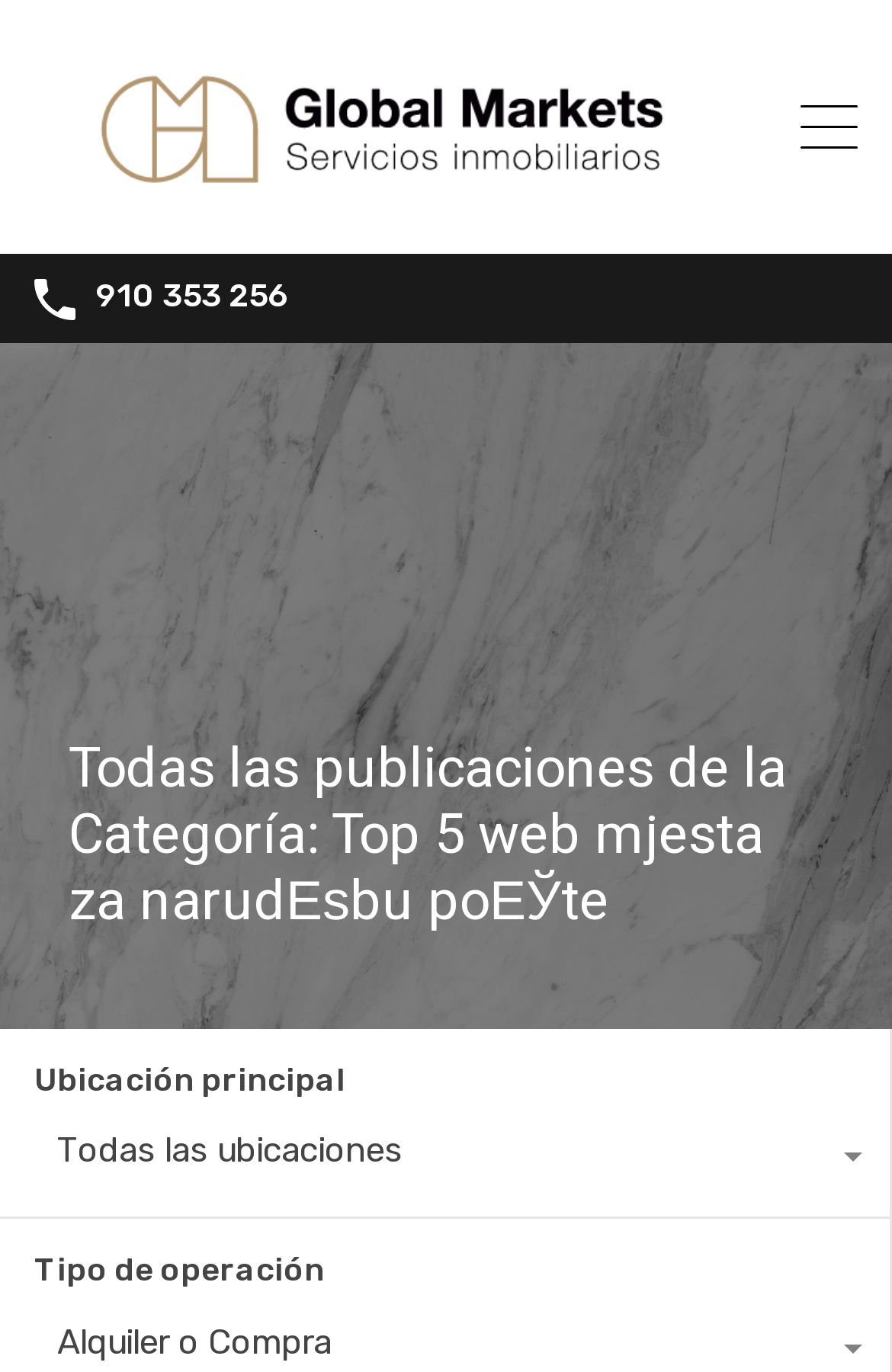How many options are available in the location combobox?
Please provide a comprehensive answer to the question based on the webpage screenshot.

I found the answer by looking at the combobox element which has a label 'Todas las ubicaciones' and is a dropdown list.